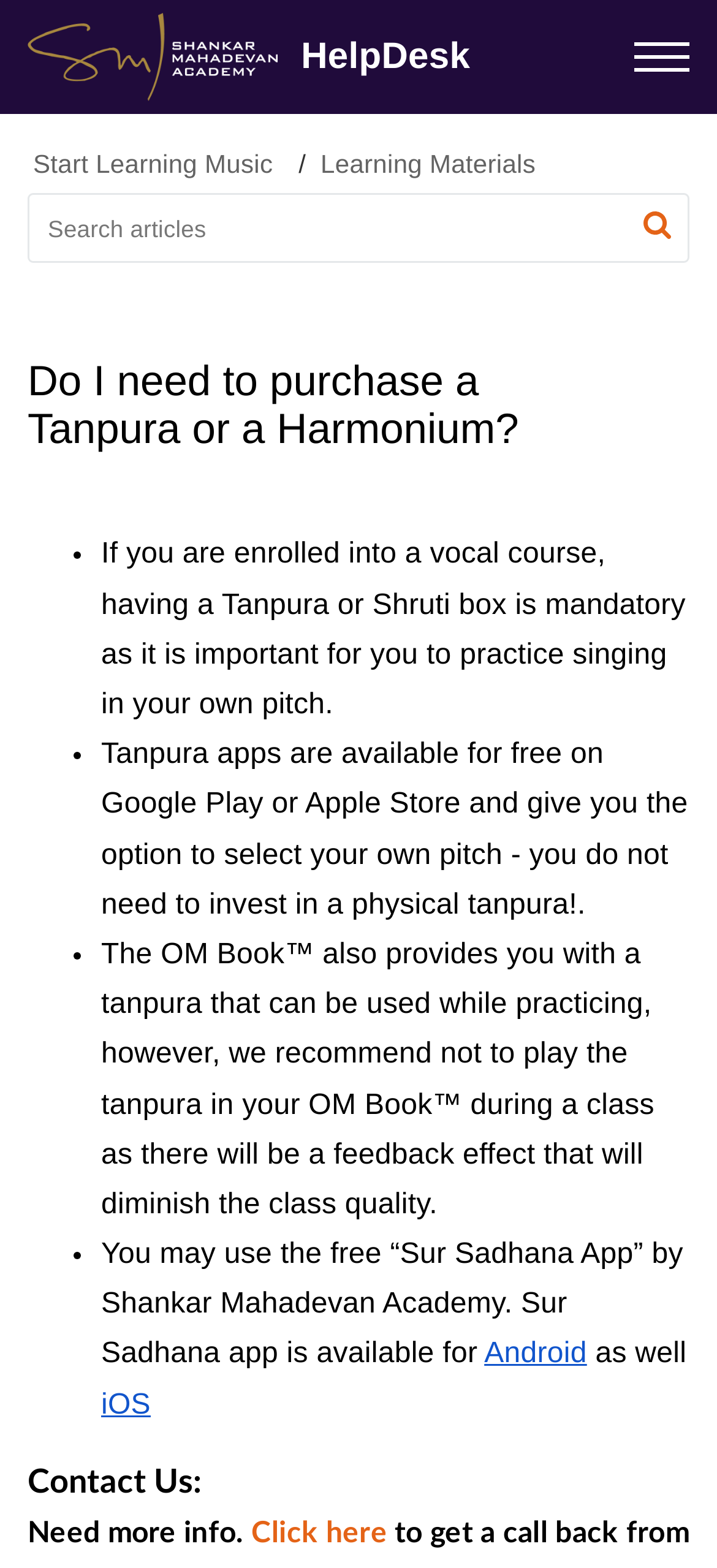For the element described, predict the bounding box coordinates as (top-left x, top-left y, bottom-right x, bottom-right y). All values should be between 0 and 1. Element description: aria-label="search" title="Search"

[0.897, 0.131, 0.936, 0.168]